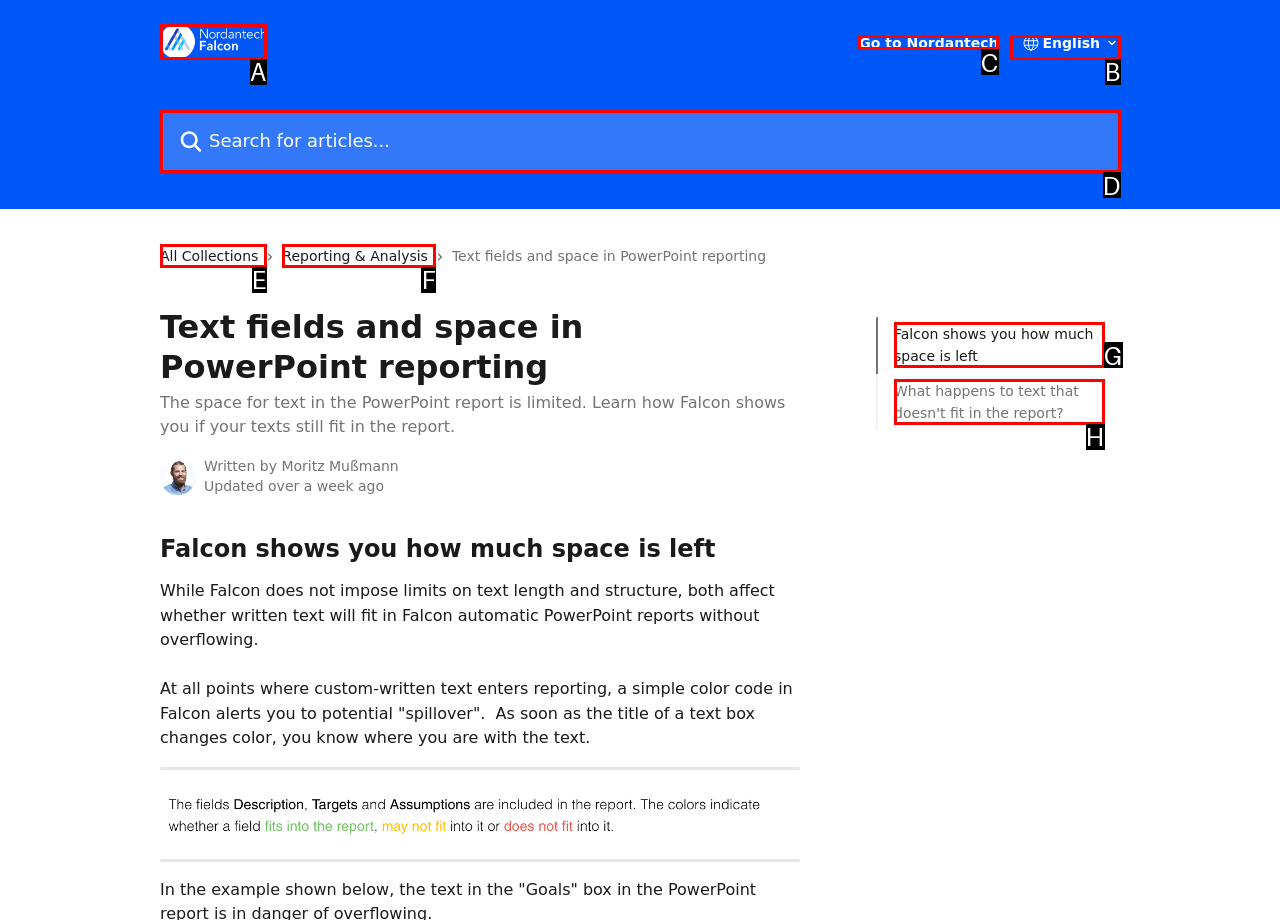Provide the letter of the HTML element that you need to click on to perform the task: Go to Nordantech.
Answer with the letter corresponding to the correct option.

C